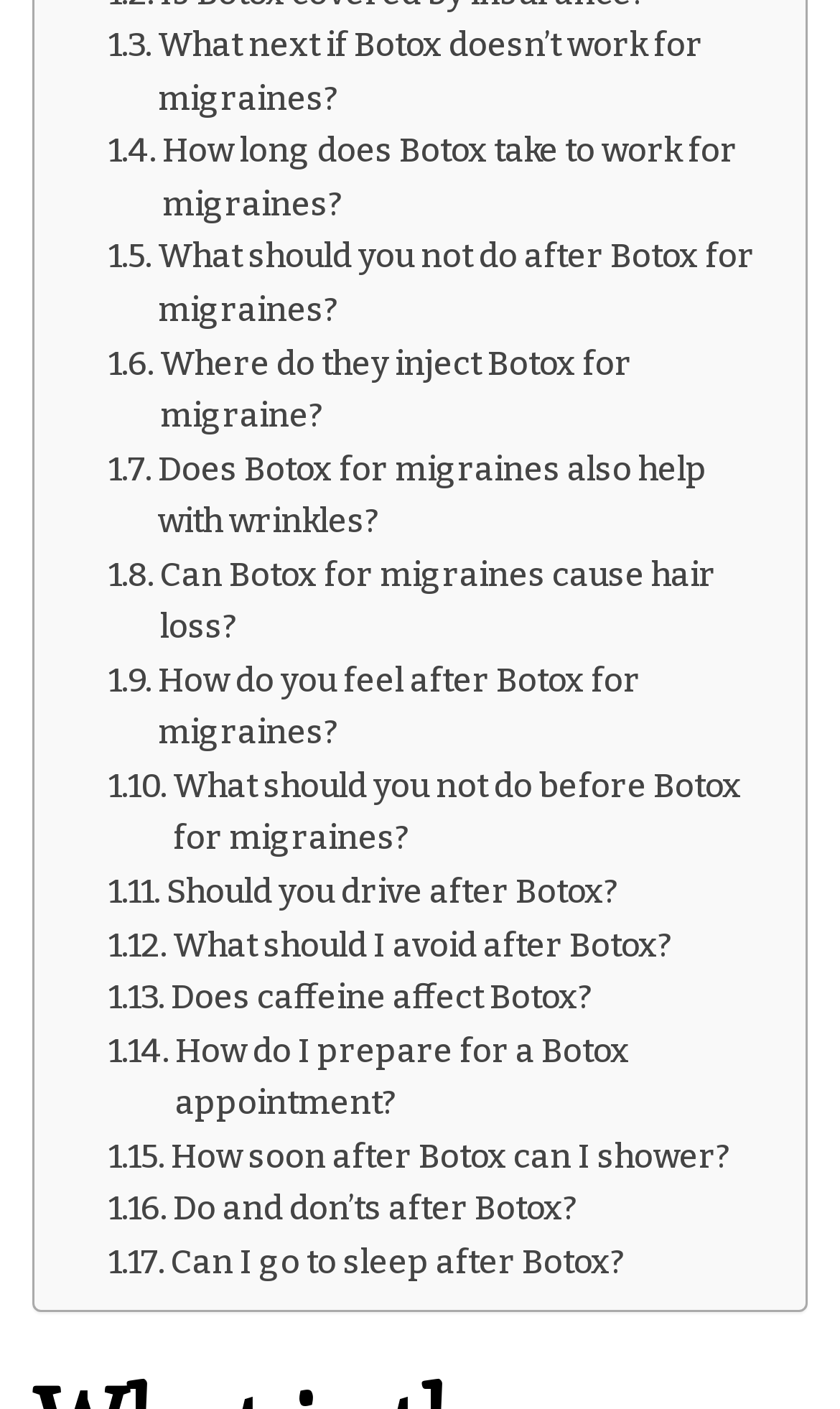Identify the coordinates of the bounding box for the element that must be clicked to accomplish the instruction: "Learn about 'Does Botox for migraines also help with wrinkles?'".

[0.129, 0.314, 0.908, 0.389]